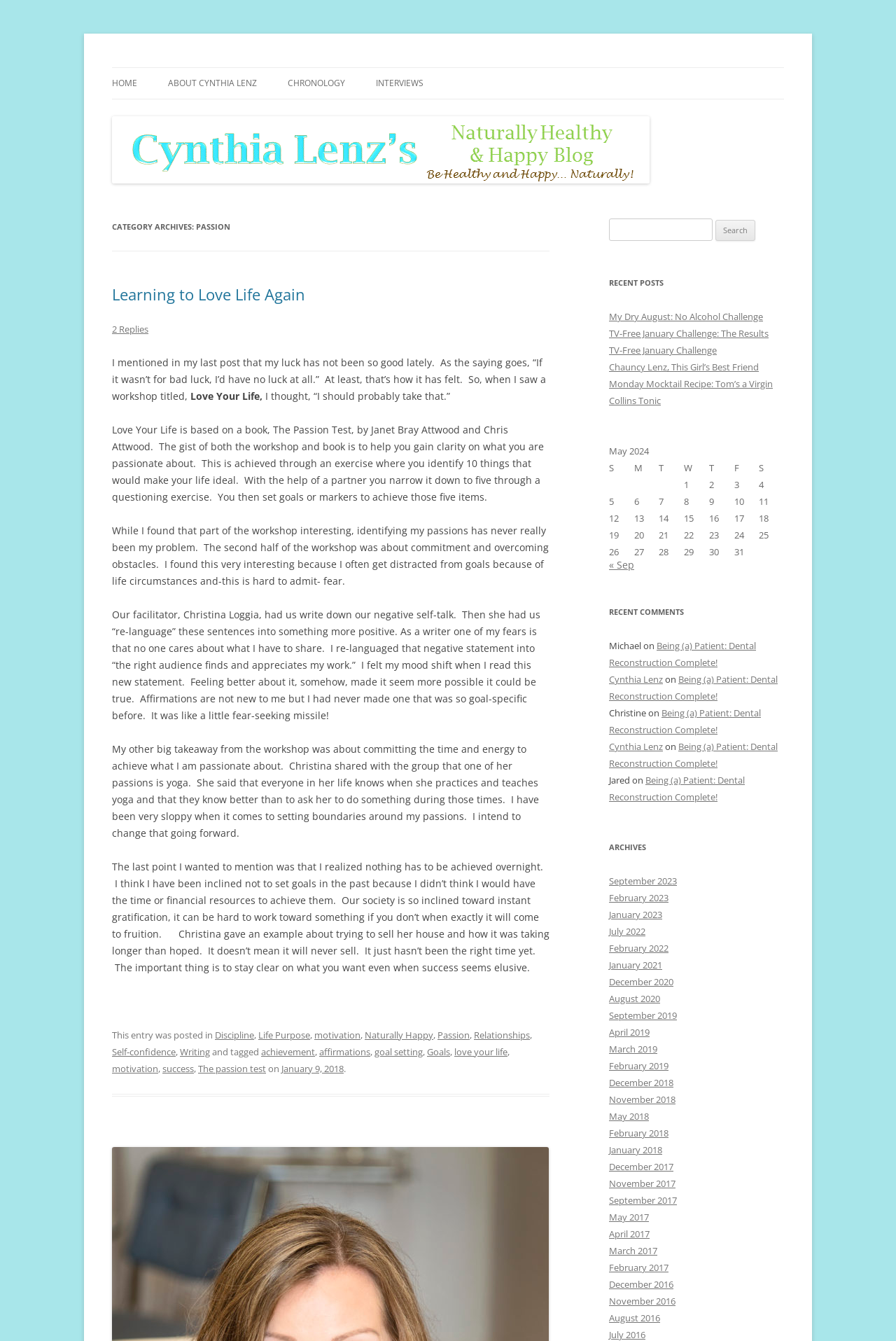Provide the bounding box coordinates of the HTML element described by the text: "parent_node: Search for: name="s"".

[0.68, 0.163, 0.795, 0.18]